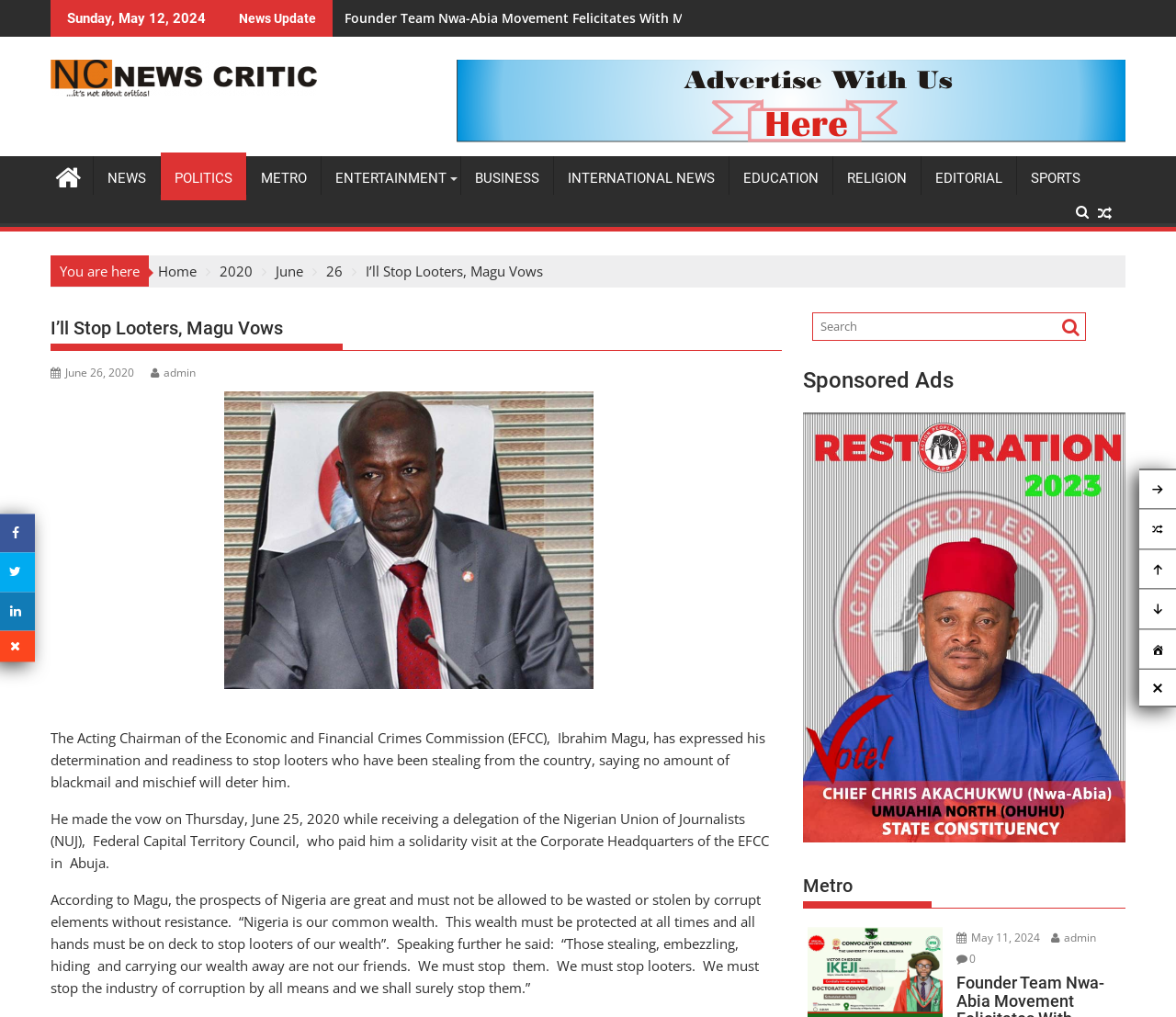Find and provide the bounding box coordinates for the UI element described with: "Editorial".

[0.784, 0.154, 0.864, 0.197]